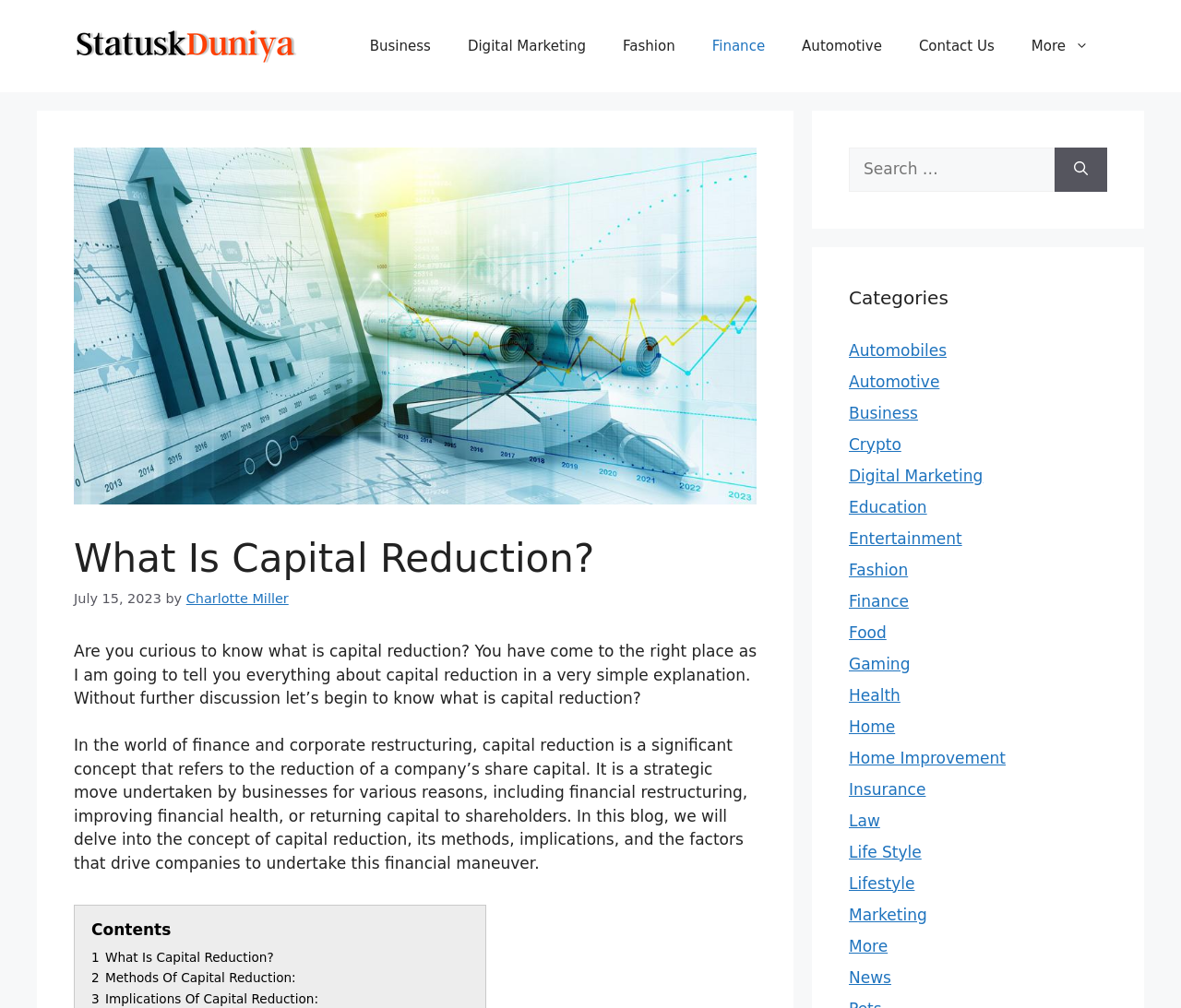Locate and provide the bounding box coordinates for the HTML element that matches this description: "3 Implications Of Capital Reduction:".

[0.077, 0.983, 0.27, 0.998]